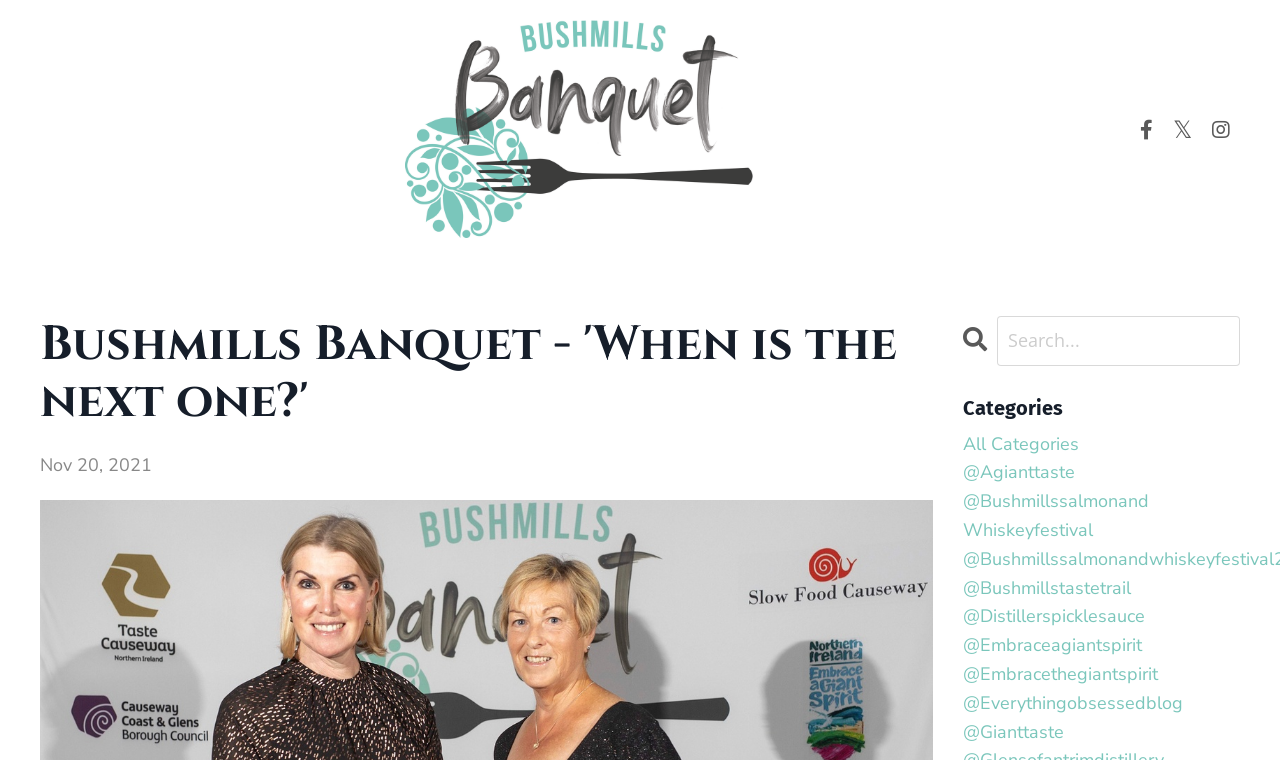Locate the bounding box coordinates of the area you need to click to fulfill this instruction: 'Go to @Agianttaste'. The coordinates must be in the form of four float numbers ranging from 0 to 1: [left, top, right, bottom].

[0.752, 0.603, 0.969, 0.641]